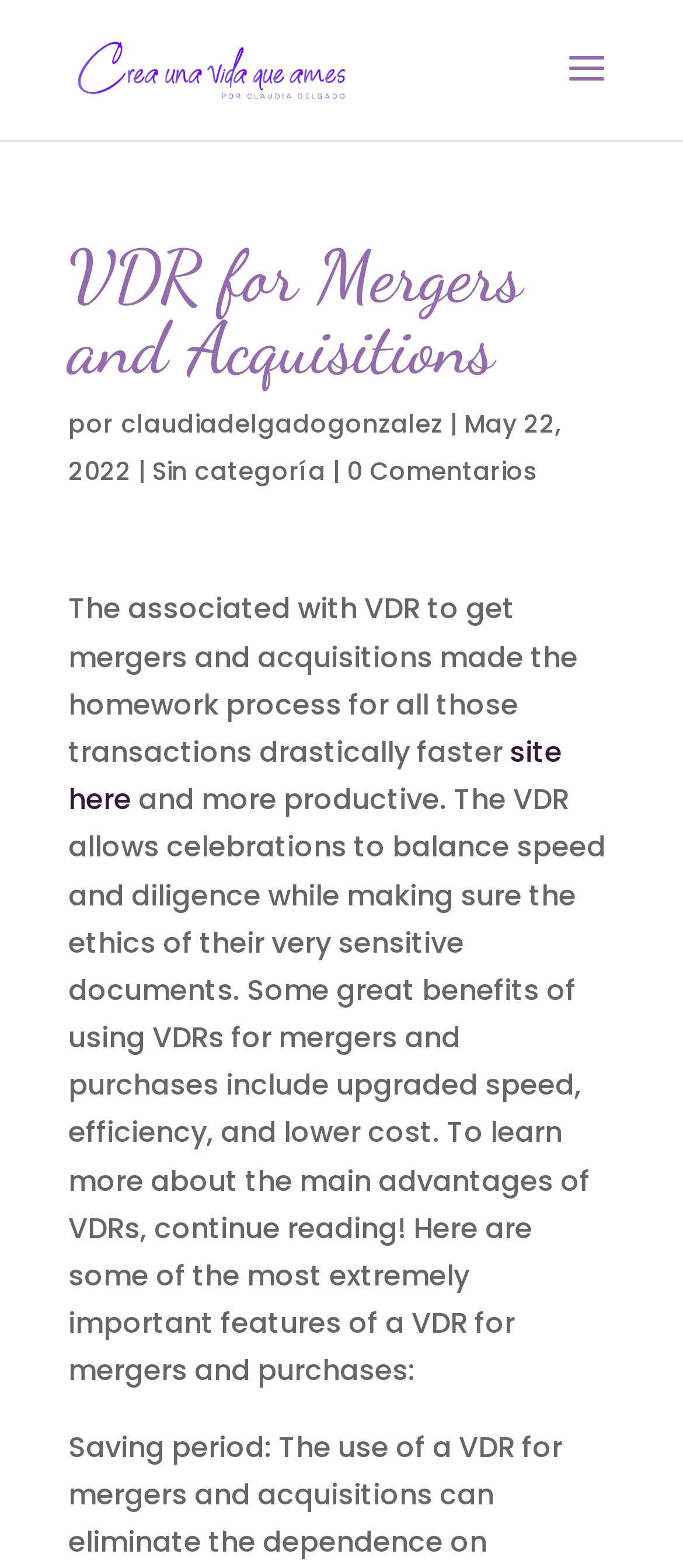Look at the image and answer the question in detail:
What is the author of the article?

I found the author's name by looking at the link element with the text 'claudiadelgadogonzalez' which is located below the heading 'VDR for Mergers and Acquisitions'.